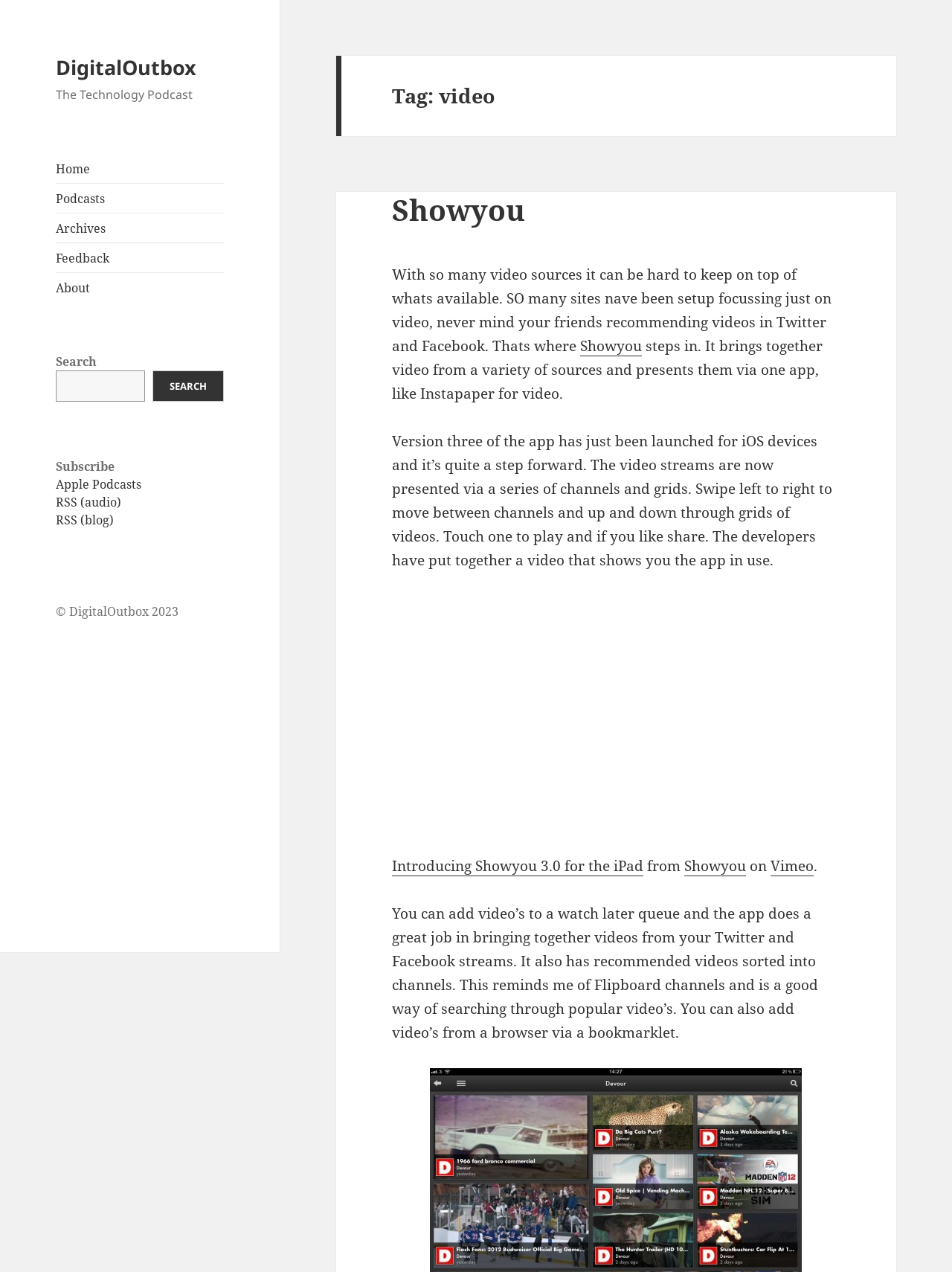Please determine the bounding box coordinates of the element's region to click in order to carry out the following instruction: "Read about Showyou". The coordinates should be four float numbers between 0 and 1, i.e., [left, top, right, bottom].

[0.412, 0.151, 0.882, 0.179]